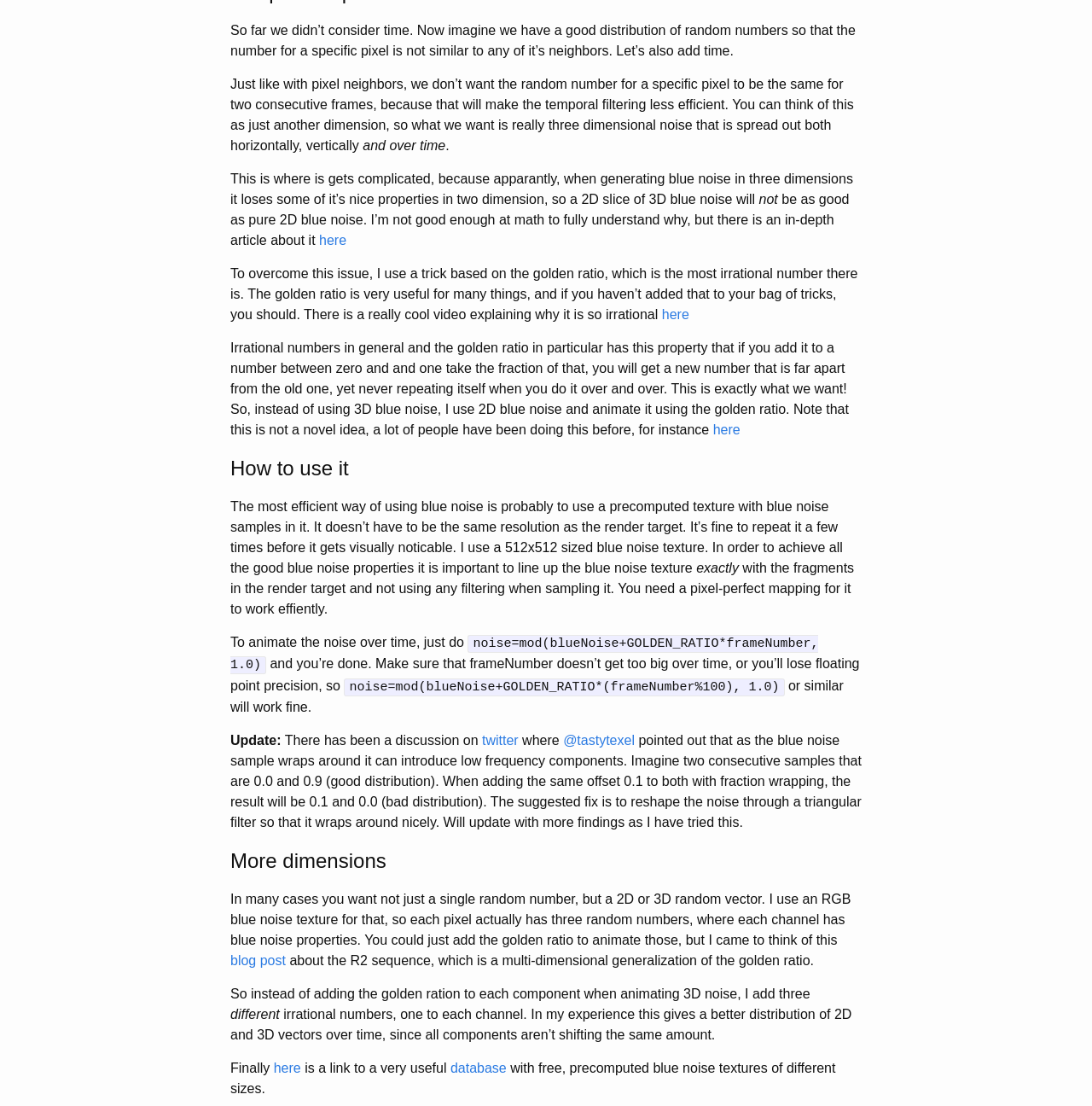Pinpoint the bounding box coordinates of the clickable element to carry out the following instruction: "Click the link 'here'."

[0.606, 0.278, 0.631, 0.291]